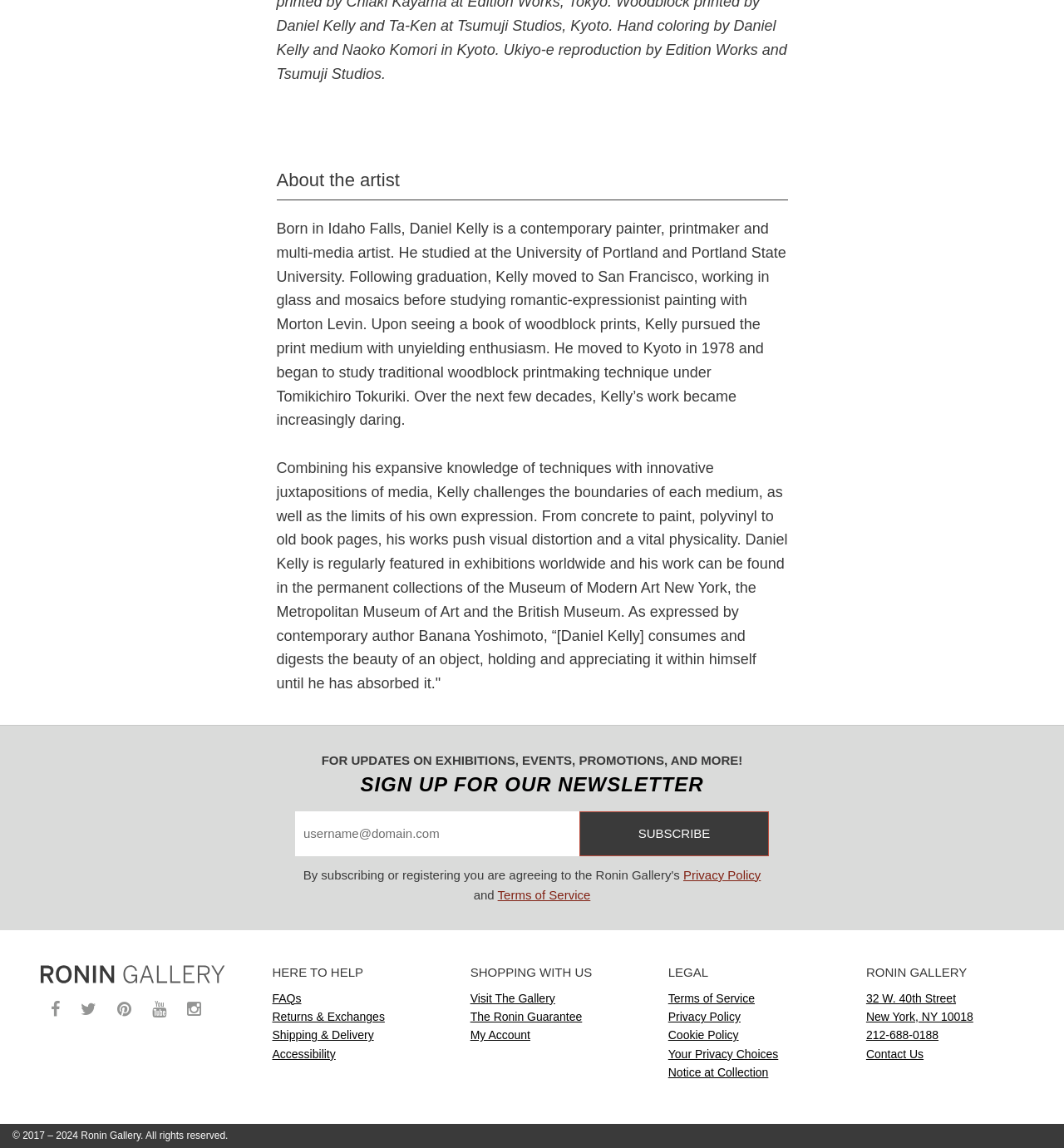Determine the bounding box coordinates of the clickable area required to perform the following instruction: "Read the artist's biography". The coordinates should be represented as four float numbers between 0 and 1: [left, top, right, bottom].

[0.26, 0.192, 0.739, 0.373]